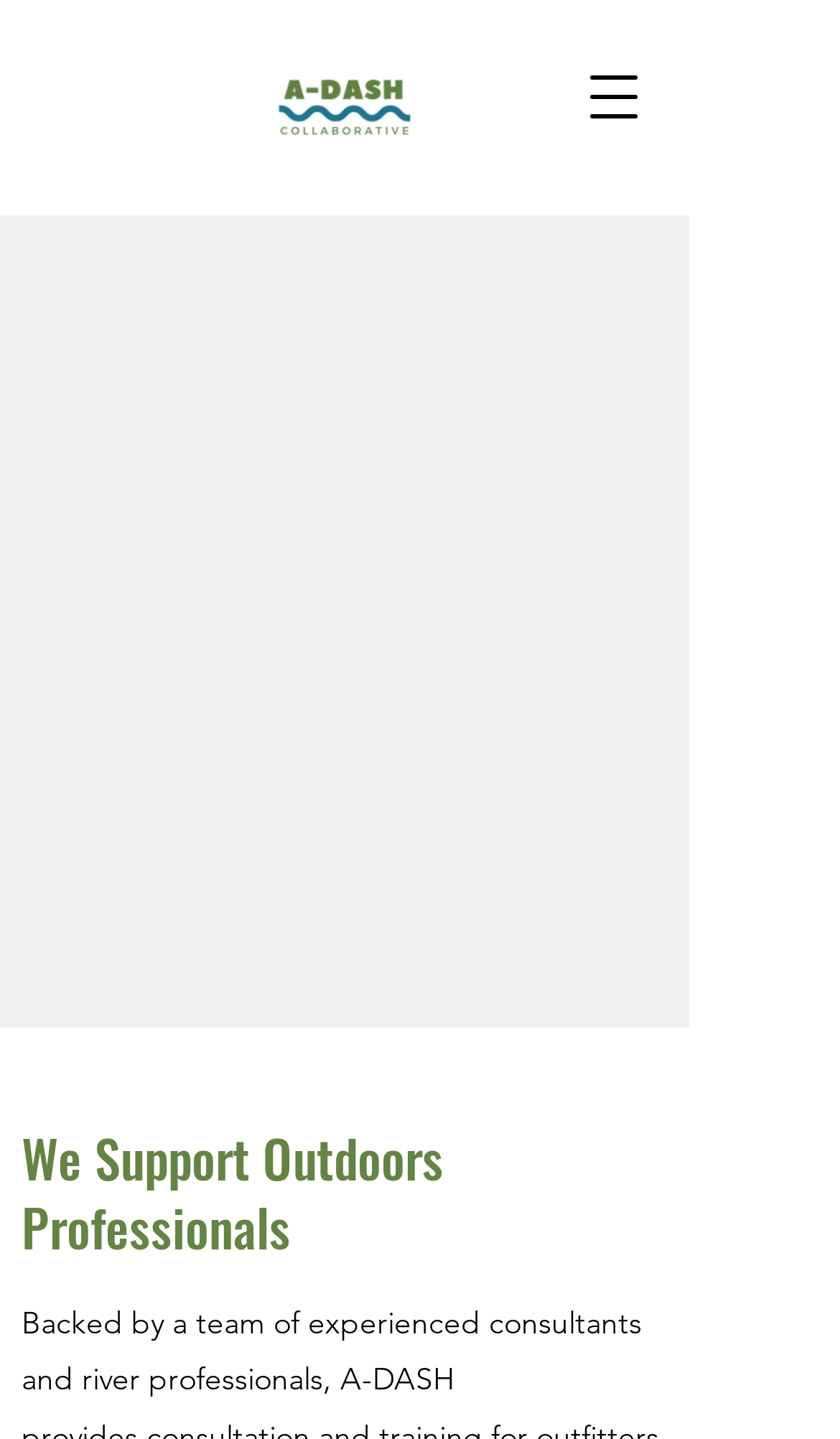What is the main image on the webpage about?
Give a single word or phrase as your answer by examining the image.

River scene